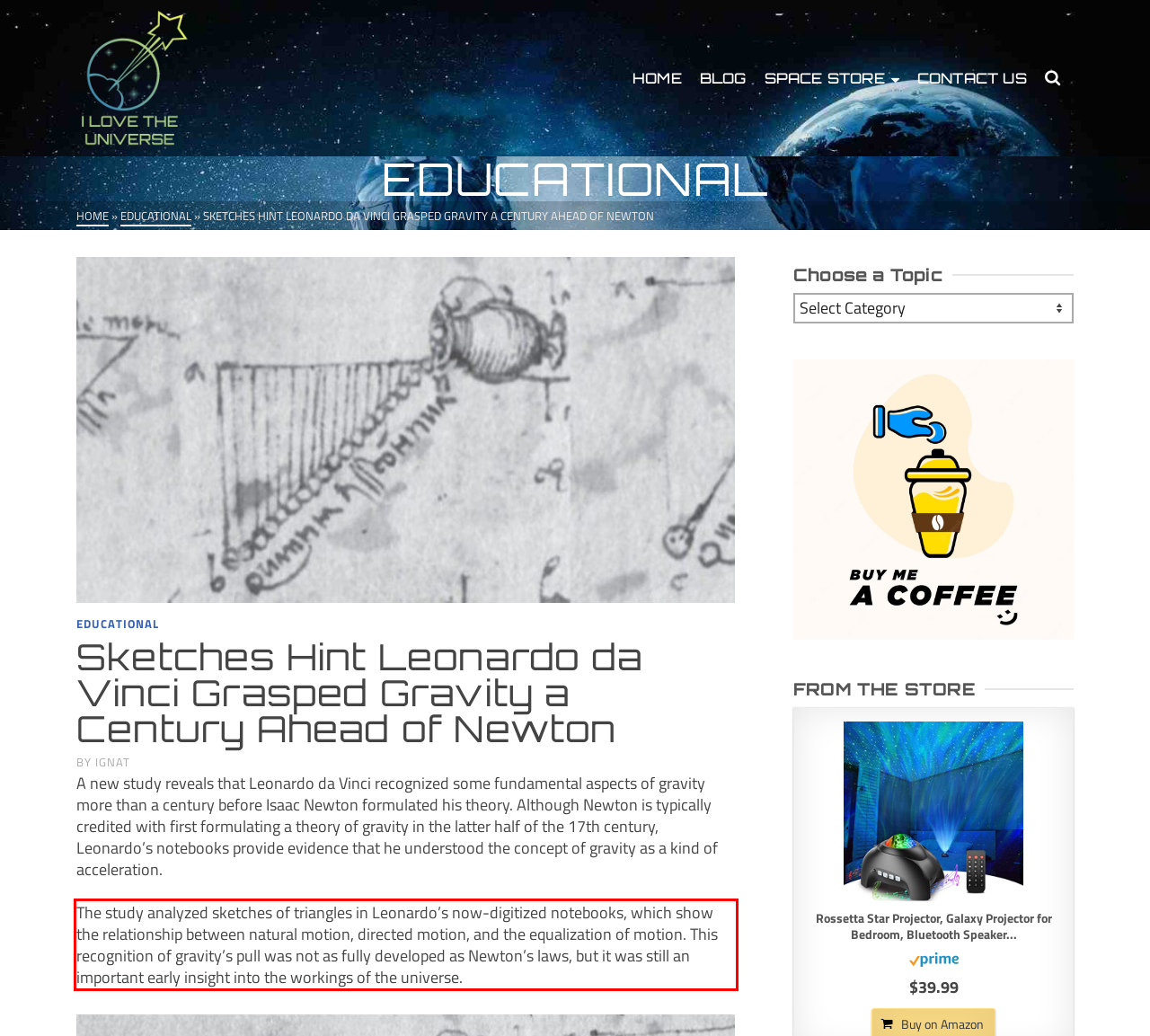You are given a webpage screenshot with a red bounding box around a UI element. Extract and generate the text inside this red bounding box.

The study analyzed sketches of triangles in Leonardo’s now-digitized notebooks, which show the relationship between natural motion, directed motion, and the equalization of motion. This recognition of gravity’s pull was not as fully developed as Newton’s laws, but it was still an important early insight into the workings of the universe.